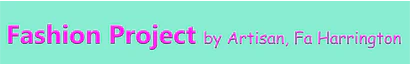Who is the creator of the Fashion Project?
Provide an in-depth answer to the question, covering all aspects.

The creator of the Fashion Project is Fa Harrington, as indicated by the subtitle 'by Artisan, Fa Harrington' below the logo.